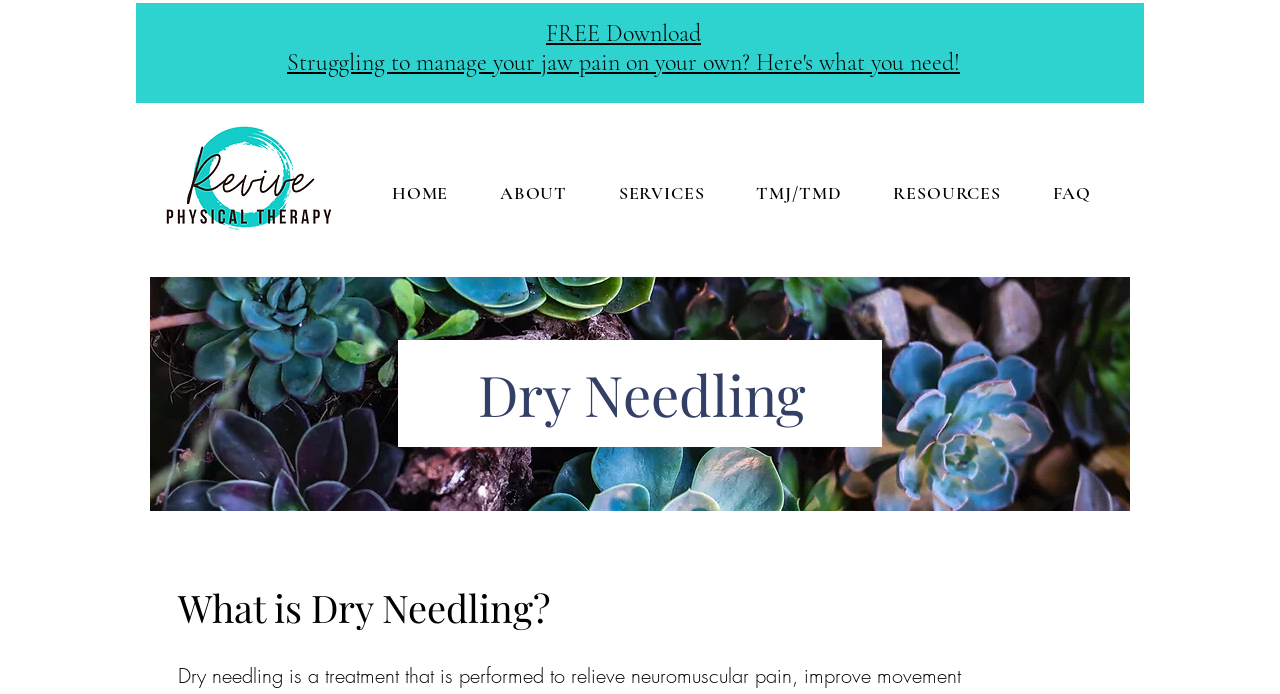What is the topic of the downloadable resource?
Analyze the screenshot and provide a detailed answer to the question.

The heading 'FREE Download Struggling to manage your jaw pain on your own? Here's what you need!' suggests that the downloadable resource is related to managing jaw pain. The text implies that the resource provides helpful information or tips for individuals struggling with jaw pain.